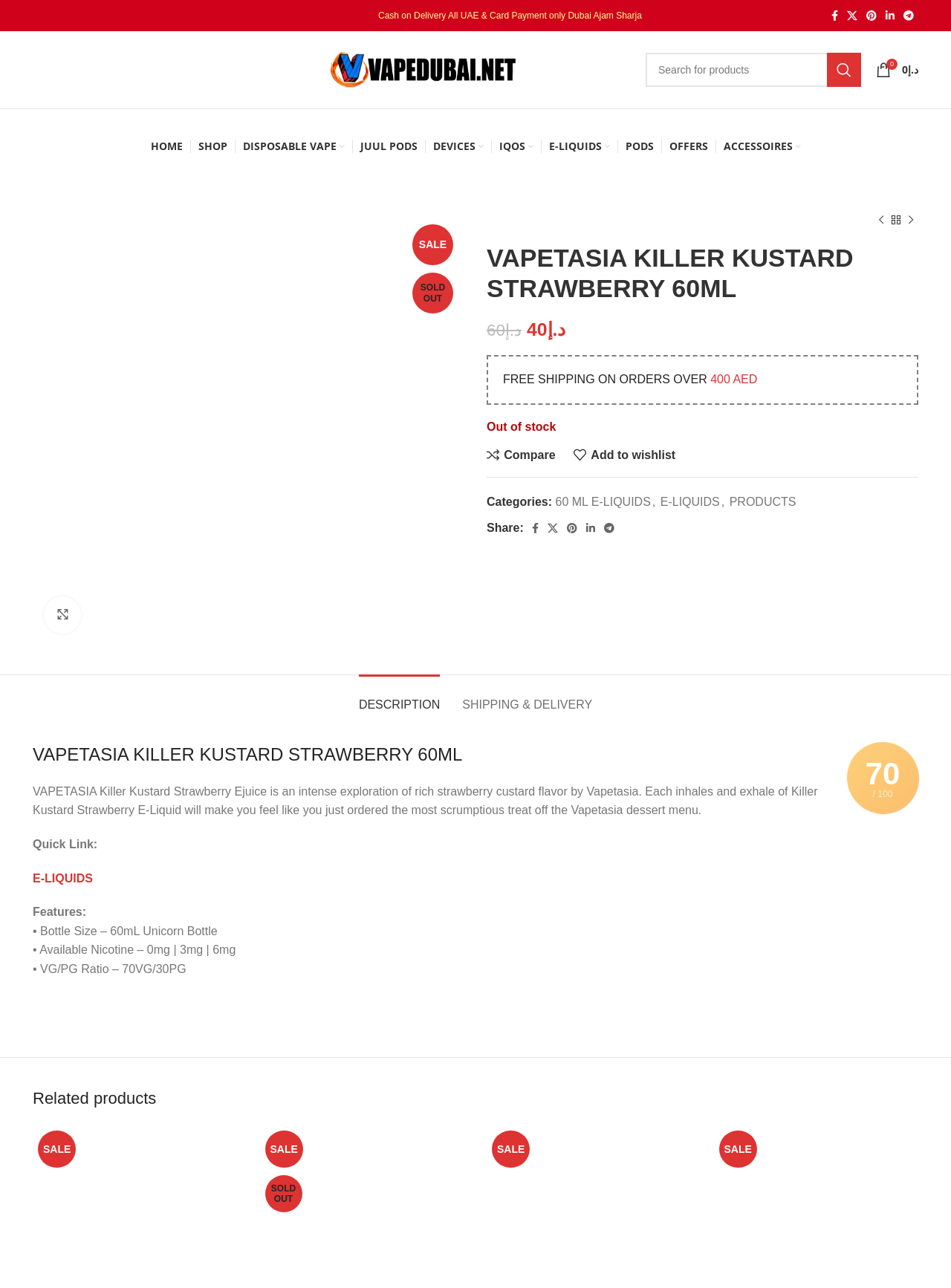Refer to the screenshot and answer the following question in detail:
What is the original price of the product?

I found the answer by looking at the static text element with the text 'Original price was: د.إ60.' which indicates the original price of the product.